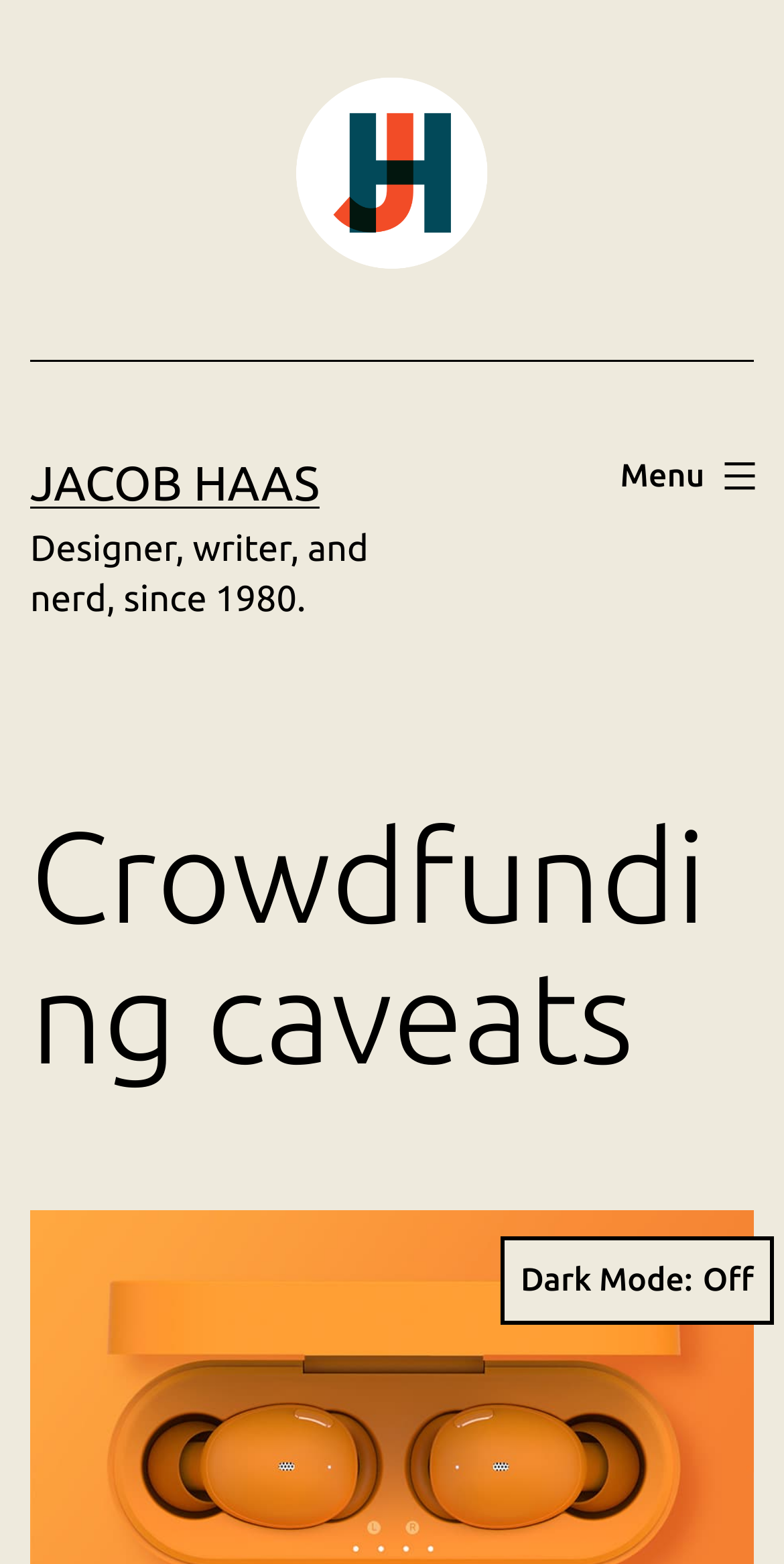Provide the bounding box coordinates of the HTML element described by the text: "alt="Jacob Haas"". The coordinates should be in the format [left, top, right, bottom] with values between 0 and 1.

[0.377, 0.092, 0.623, 0.122]